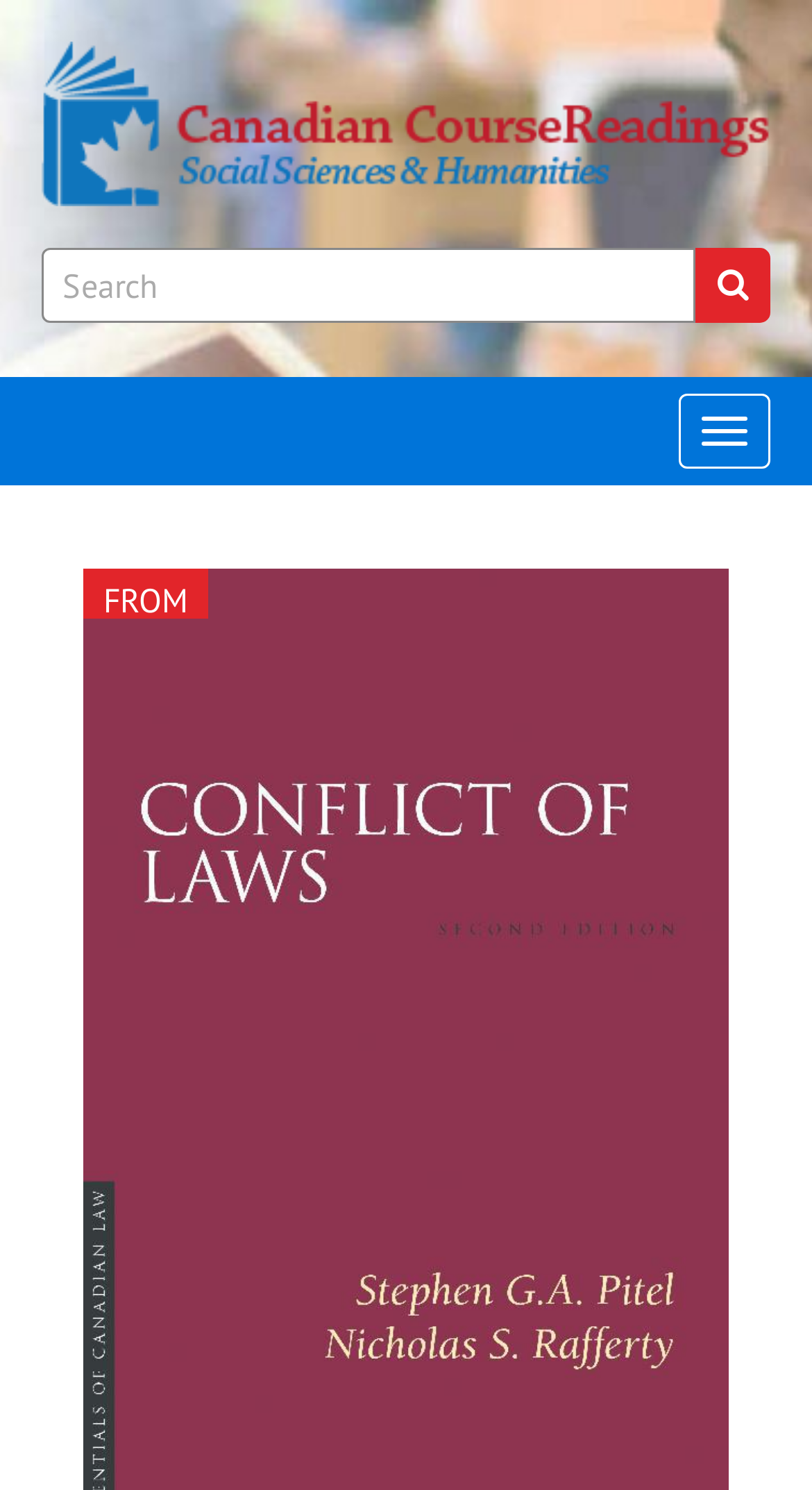What is the purpose of the search box?
Please look at the screenshot and answer in one word or a short phrase.

To search keywords